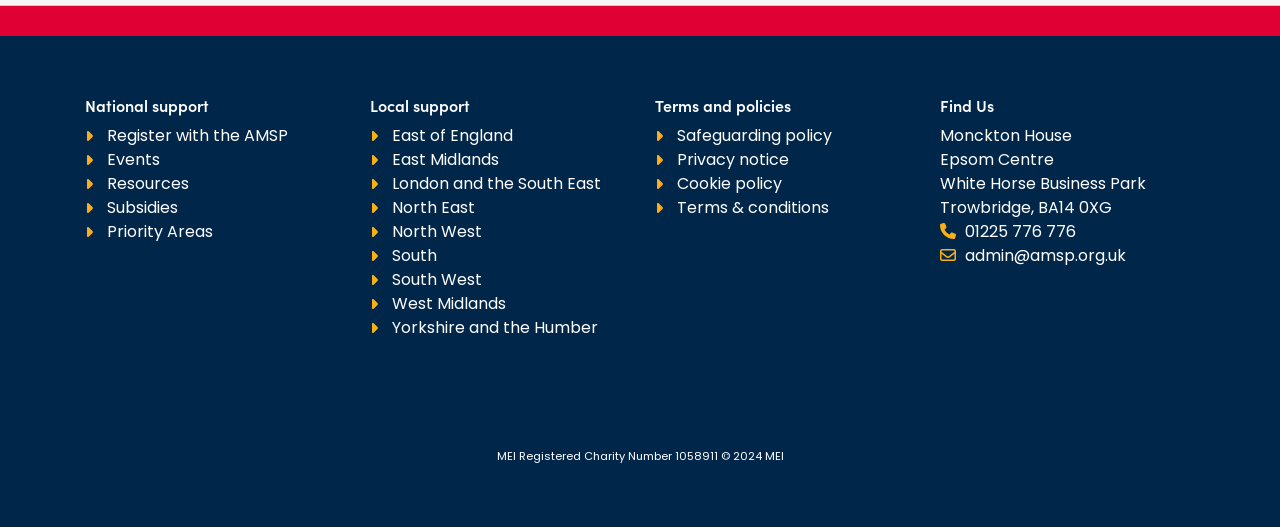Answer the question using only one word or a concise phrase: What is the name of the charity registered with number 1058911?

MEI